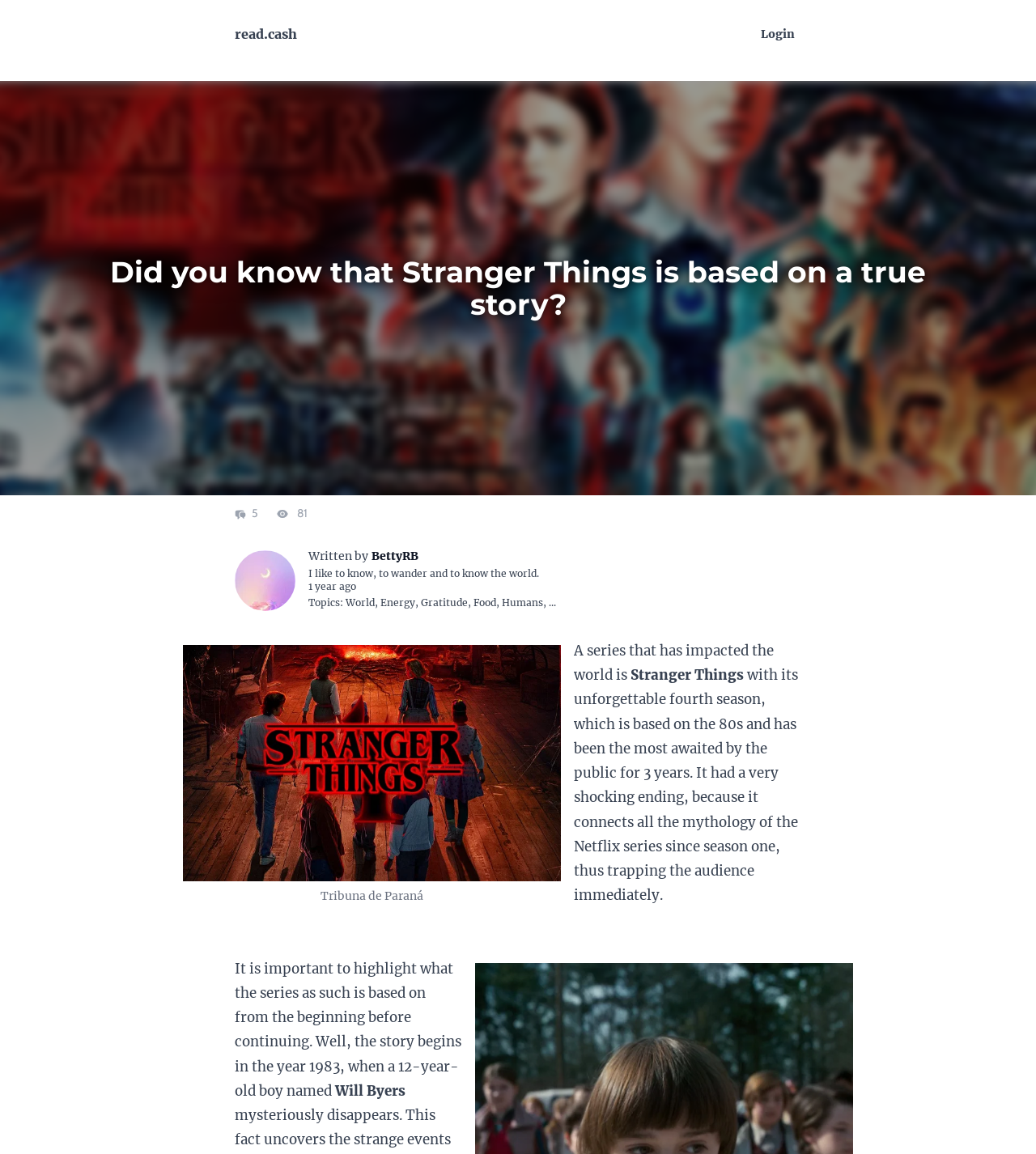Please determine the bounding box coordinates of the element's region to click for the following instruction: "View the topic 'World'".

[0.334, 0.517, 0.362, 0.527]